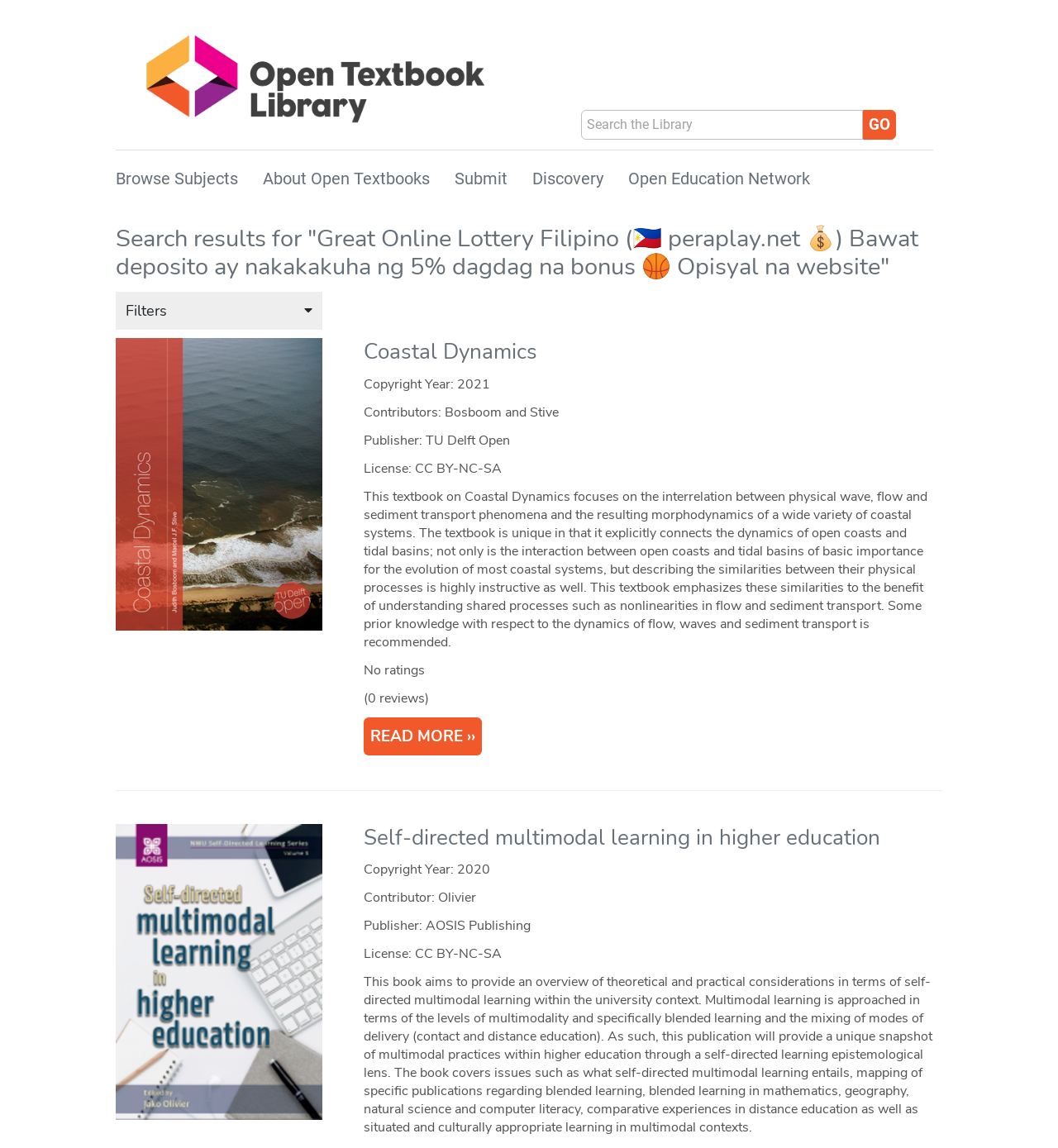What is the name of the first textbook?
From the image, respond using a single word or phrase.

Coastal Dynamics